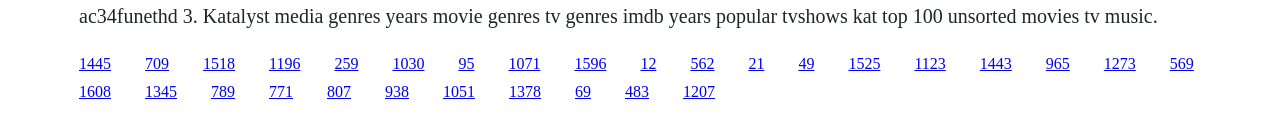Locate the bounding box coordinates of the clickable region to complete the following instruction: "visit the third link."

[0.159, 0.475, 0.184, 0.623]